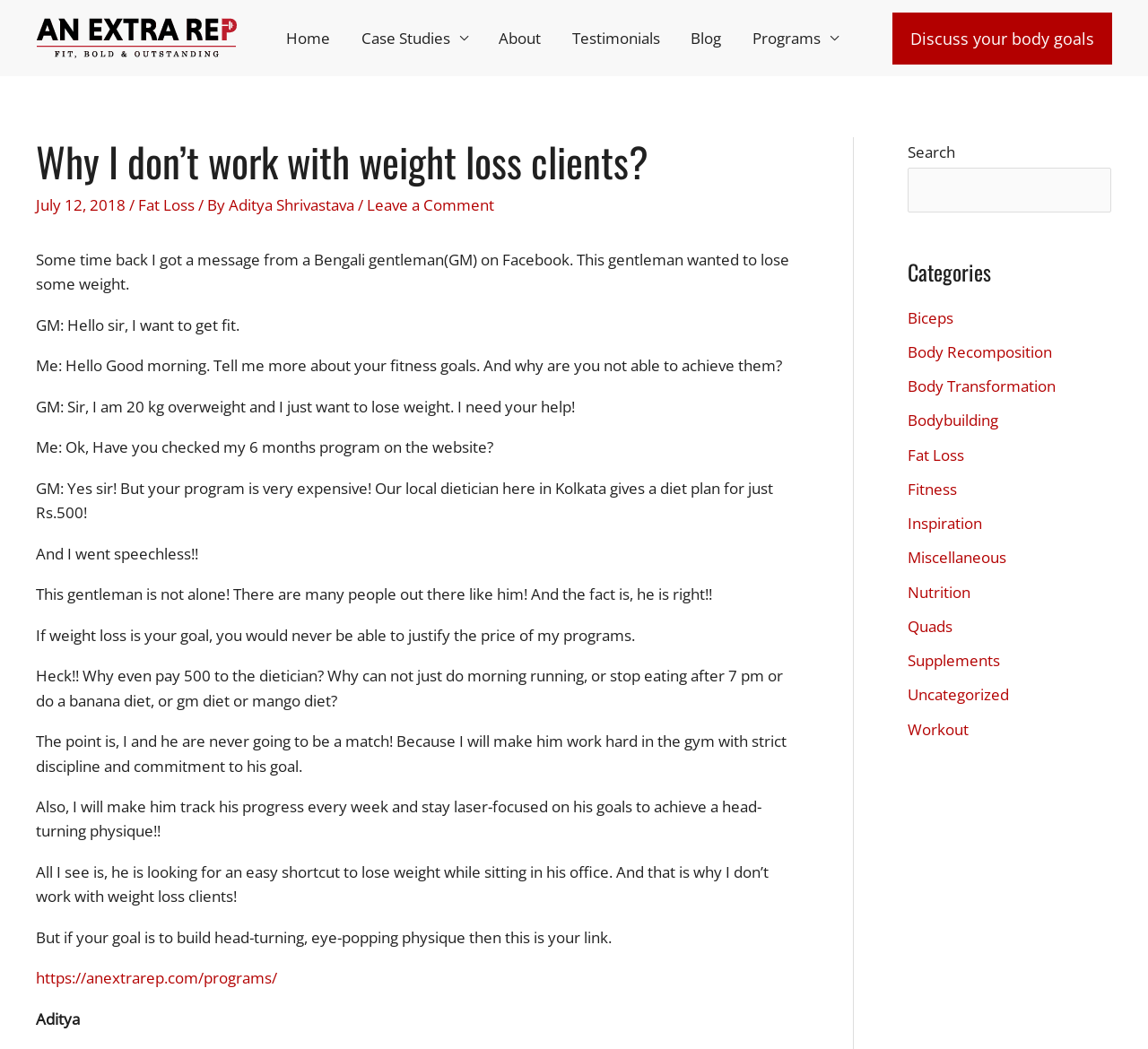Pinpoint the bounding box coordinates of the clickable element to carry out the following instruction: "Click on the 'Programs' link."

[0.64, 0.006, 0.741, 0.066]